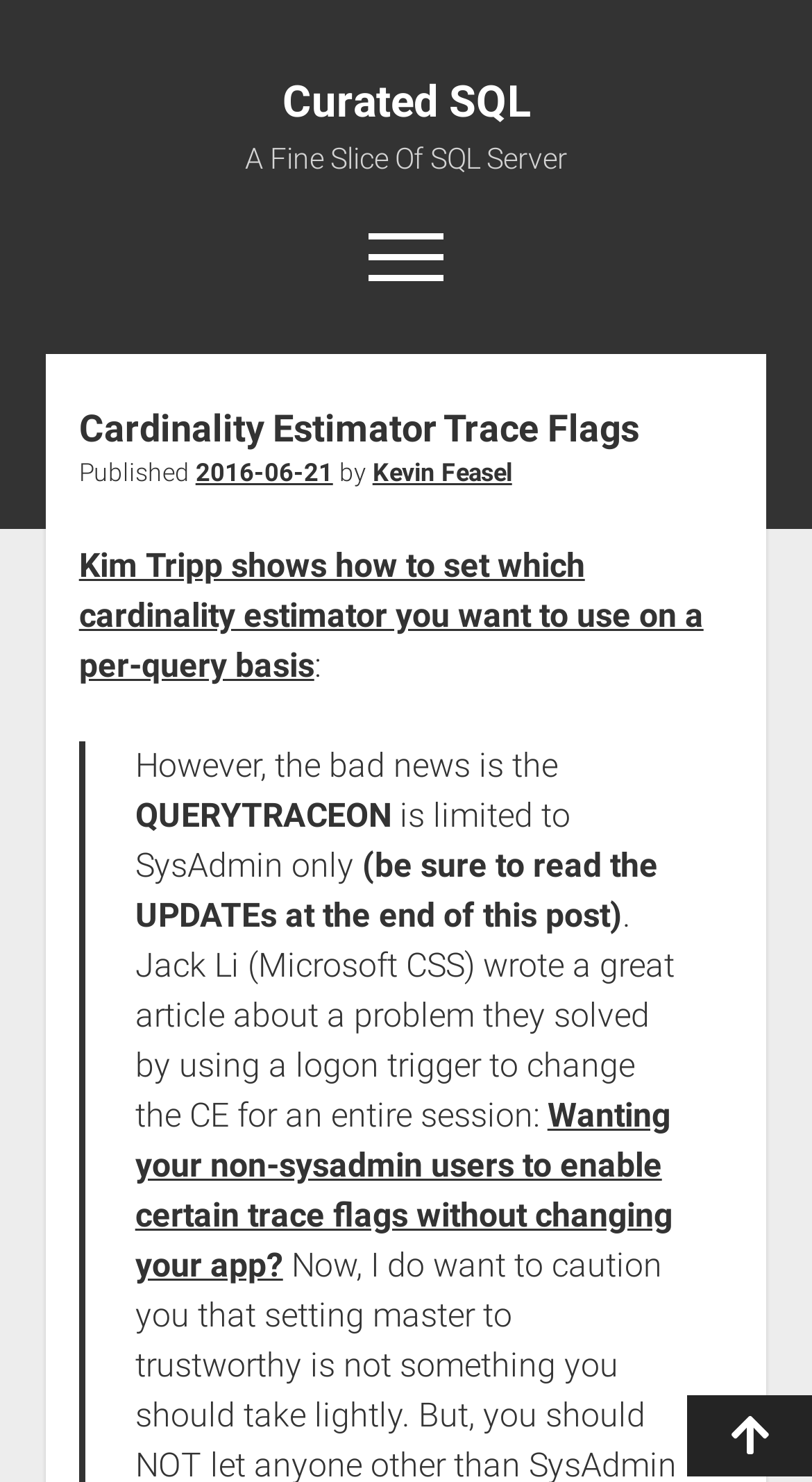Please determine the headline of the webpage and provide its content.

Cardinality Estimator Trace Flags